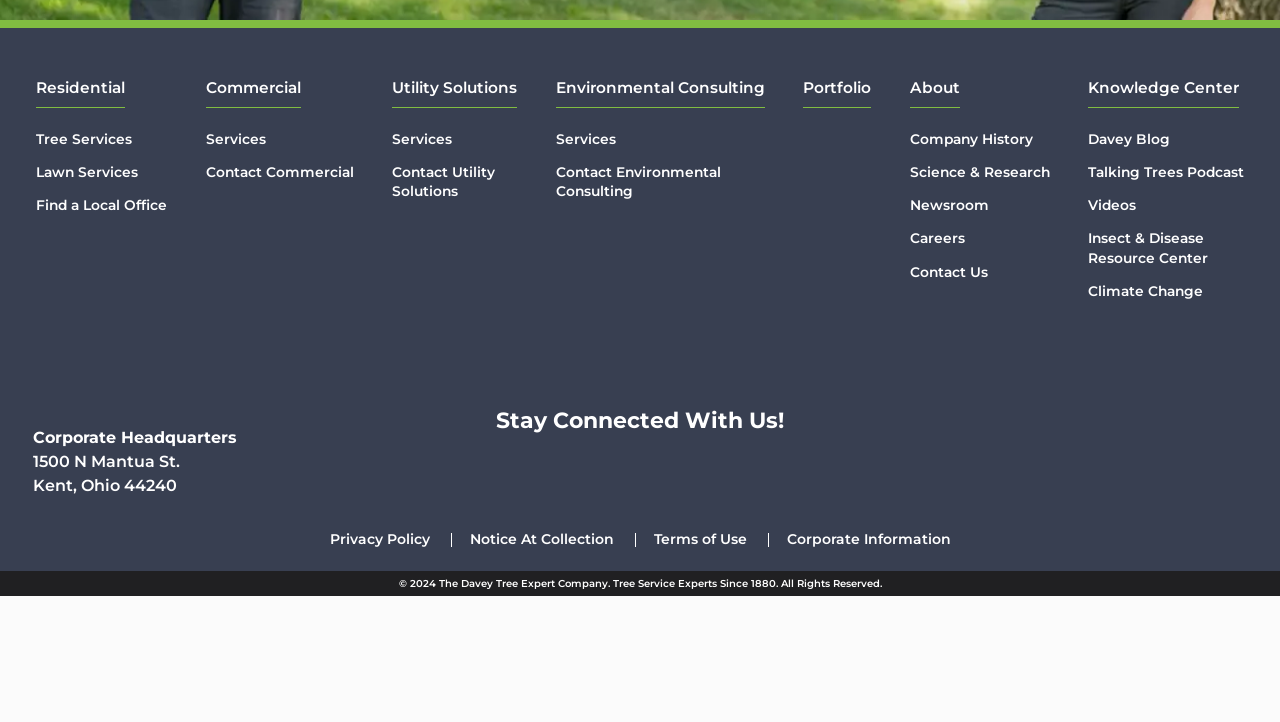Respond with a single word or phrase for the following question: 
What is the year of copyright?

2024